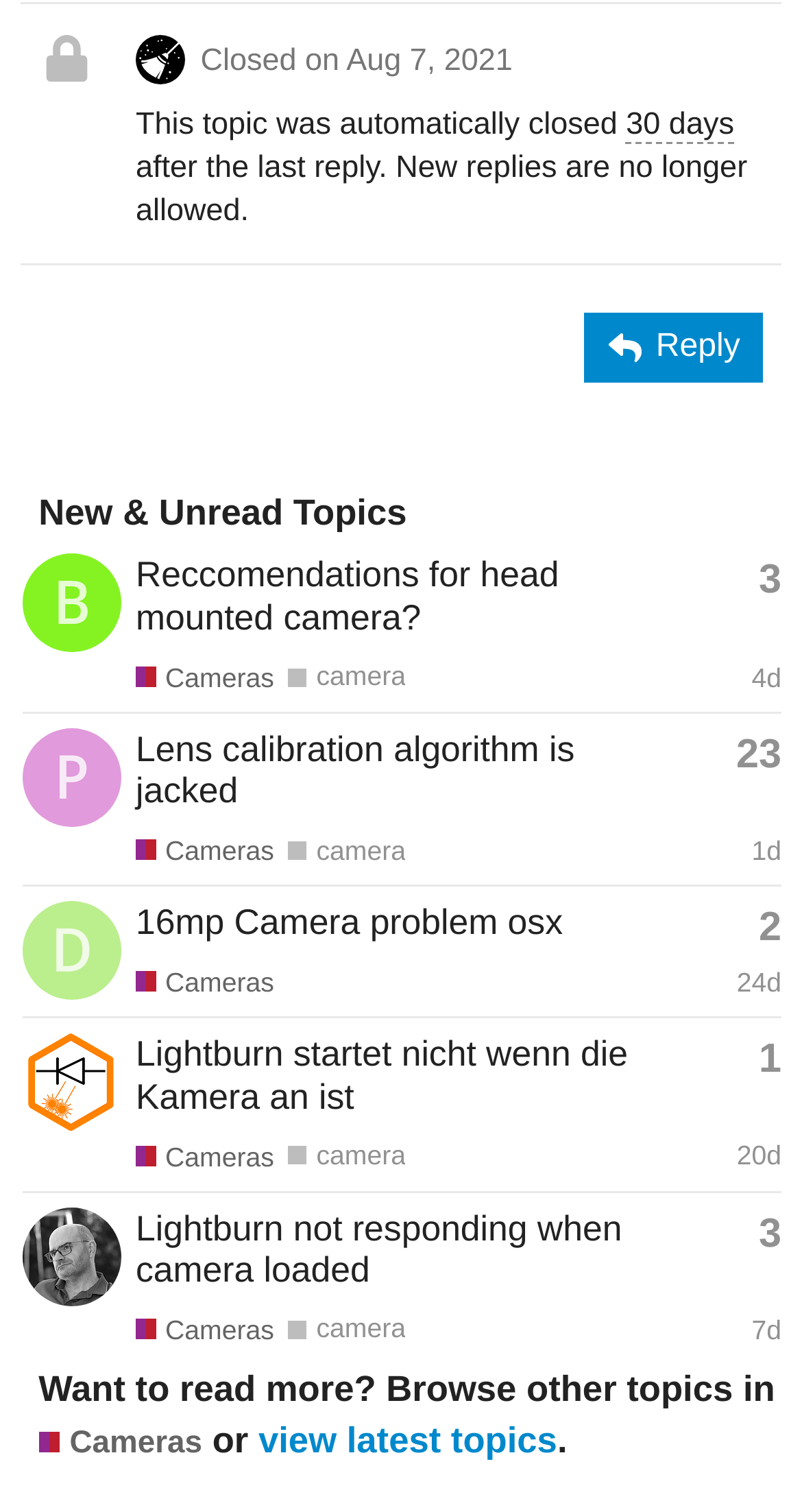Show me the bounding box coordinates of the clickable region to achieve the task as per the instruction: "View the topic 'Reccomendations for head mounted camera?'".

[0.169, 0.366, 0.697, 0.422]